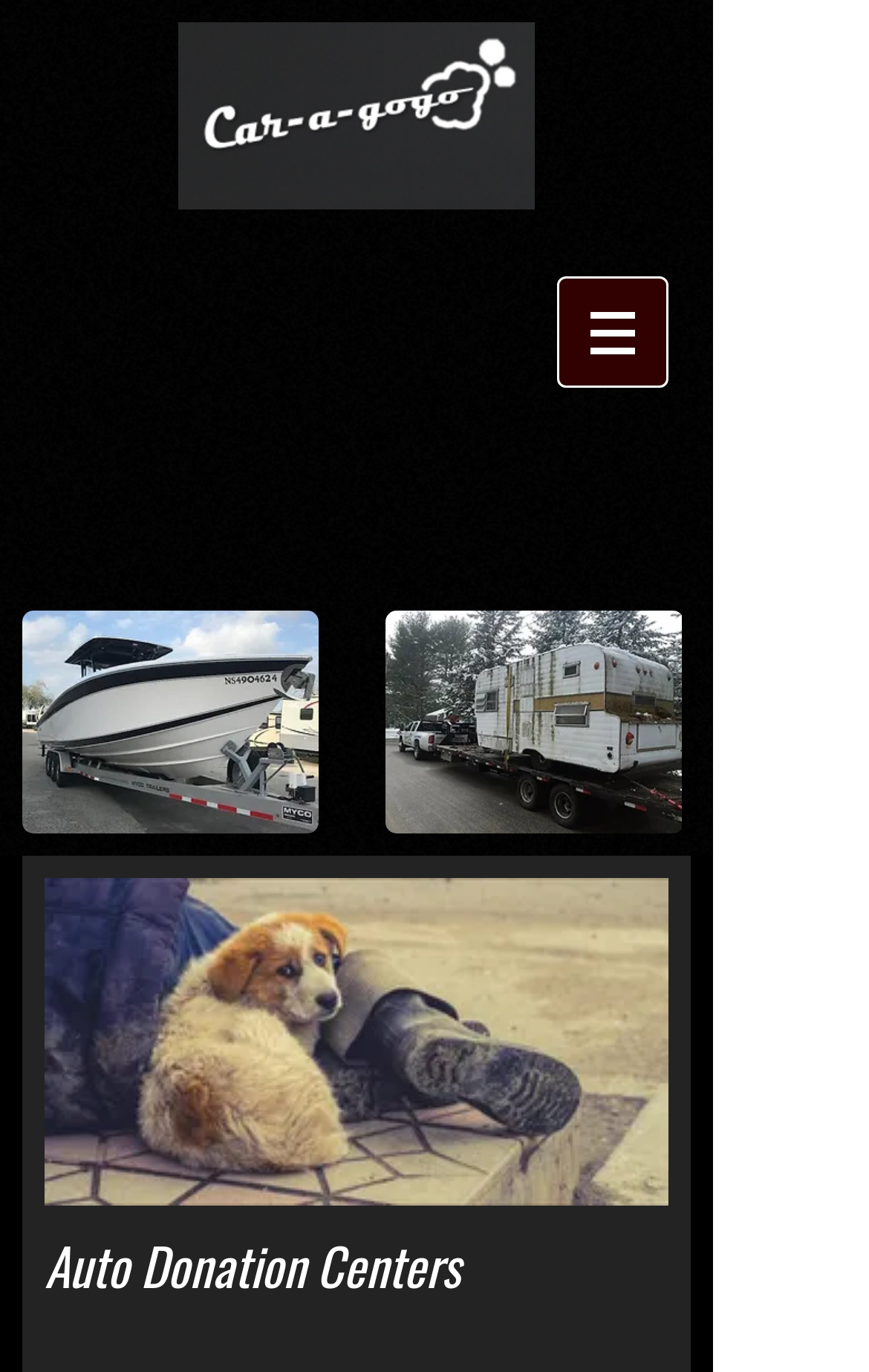Identify the primary heading of the webpage and provide its text.

Auto Donation Centers